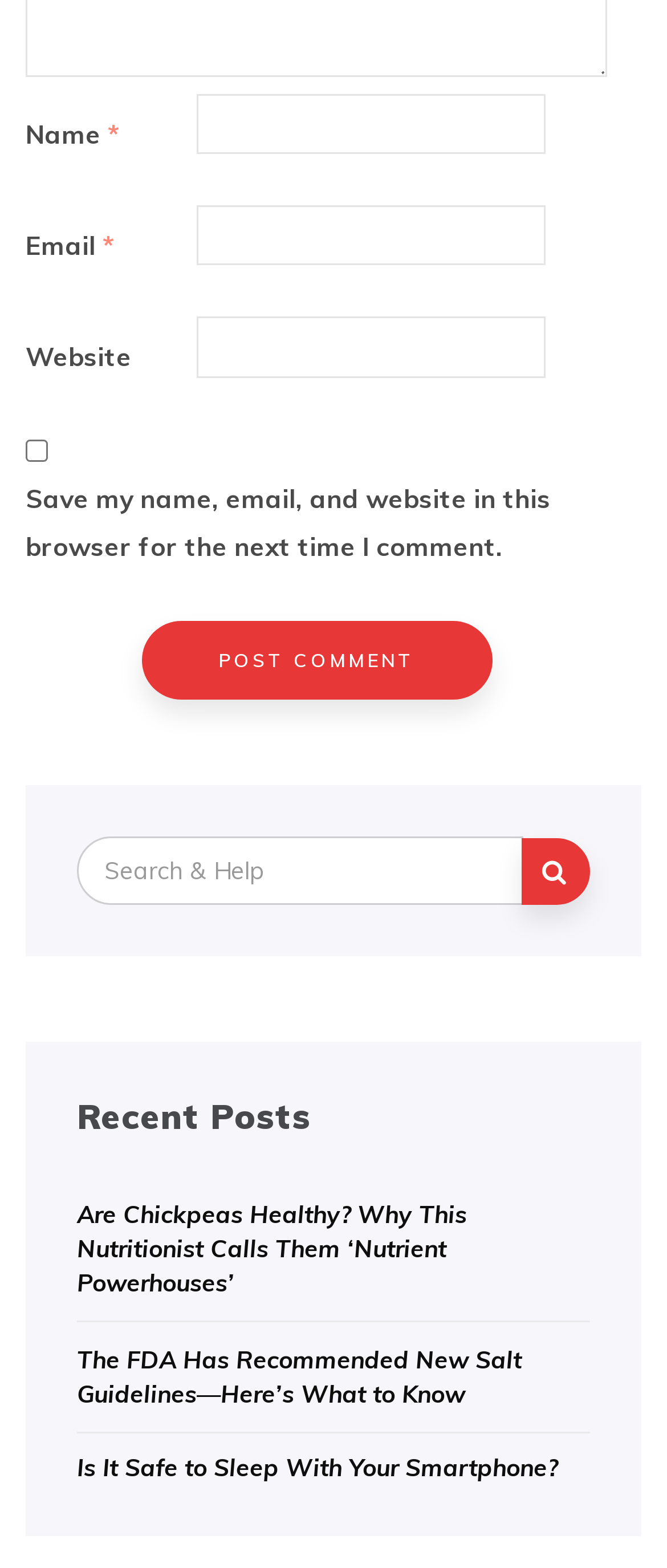Identify the coordinates of the bounding box for the element that must be clicked to accomplish the instruction: "Enter your name".

[0.295, 0.06, 0.818, 0.098]